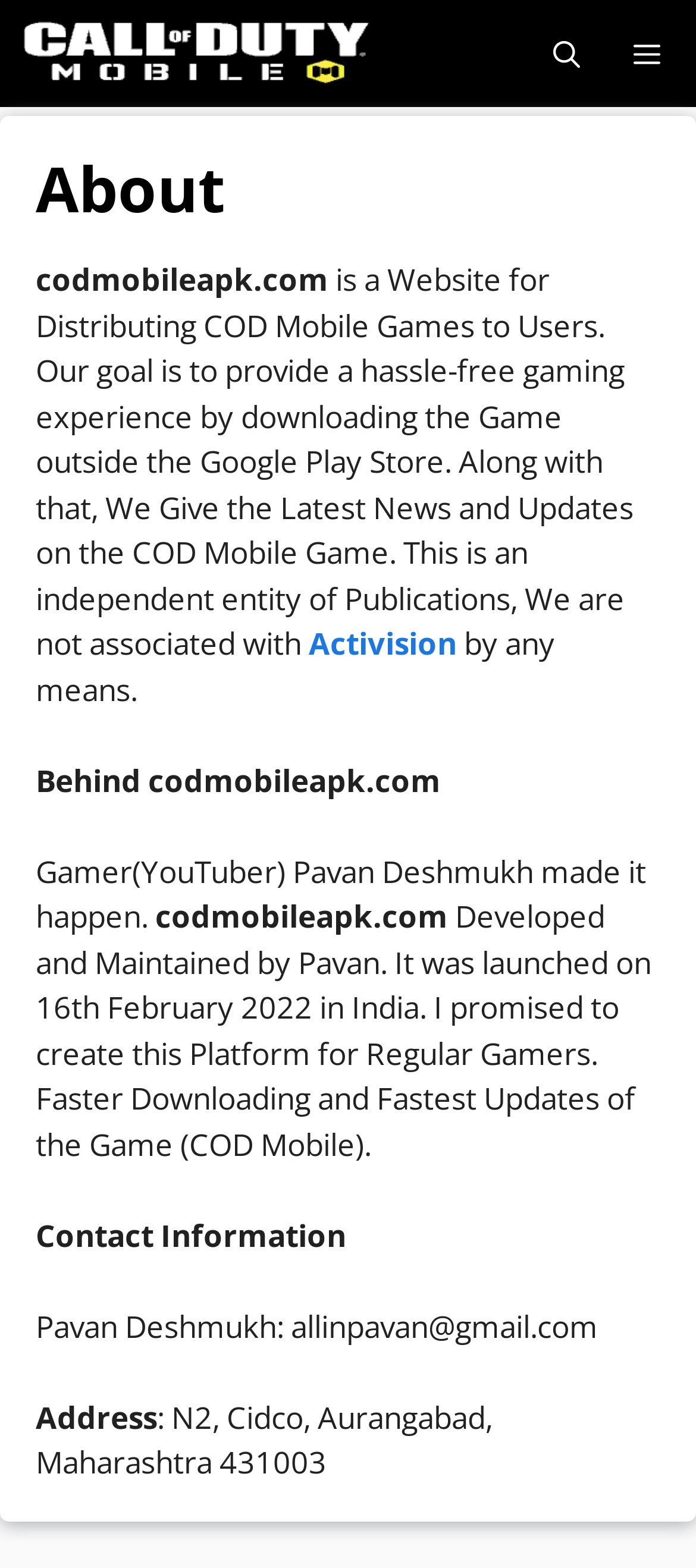What is the name of the website?
Make sure to answer the question with a detailed and comprehensive explanation.

The name of the website can be found in the static text element 'codmobileapk.com' which is located at the top of the webpage, inside the article element.